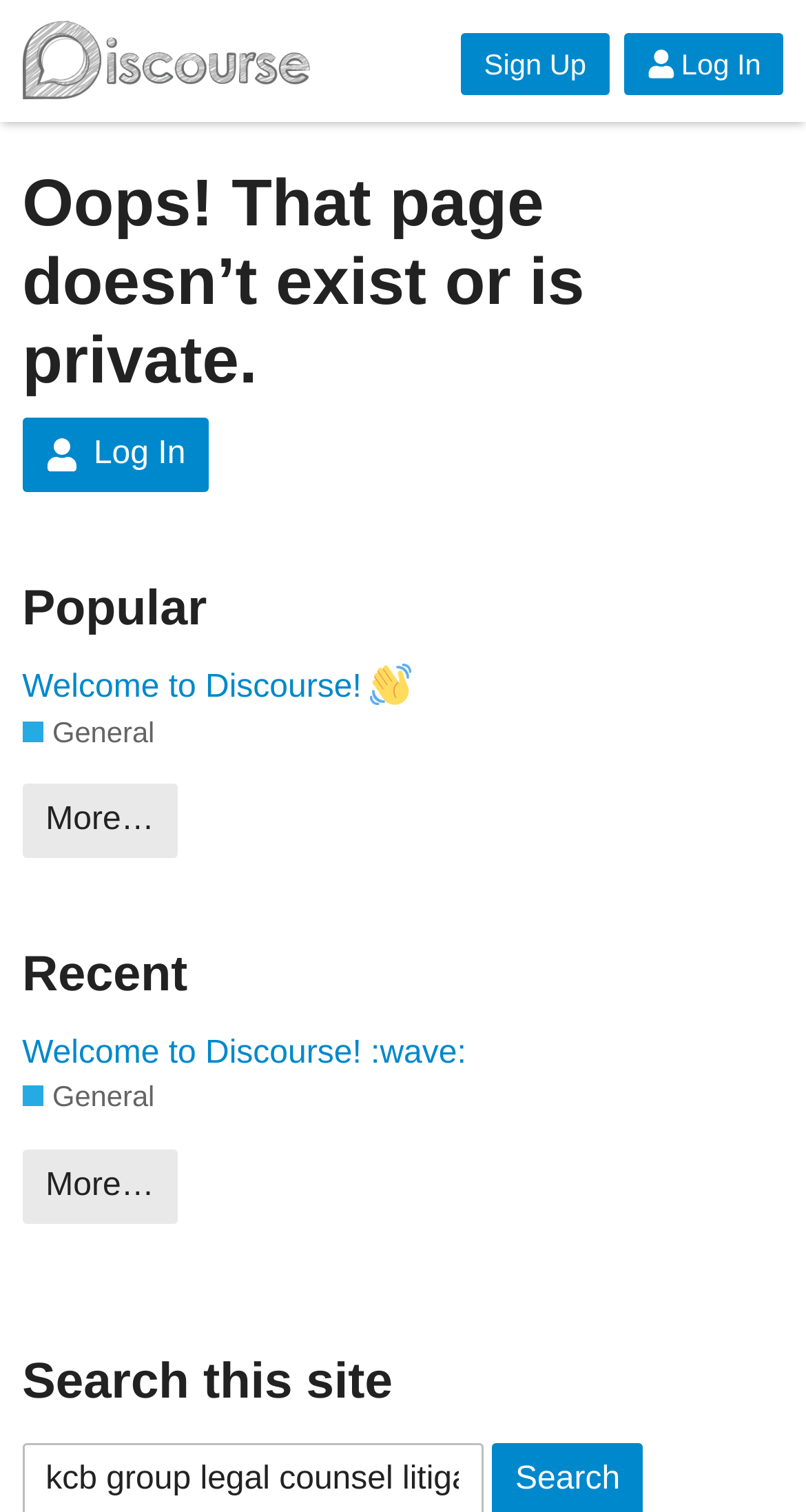Identify the bounding box for the described UI element. Provide the coordinates in (top-left x, top-left y, bottom-right x, bottom-right y) format with values ranging from 0 to 1: Welcome to Discourse!

[0.027, 0.439, 0.921, 0.471]